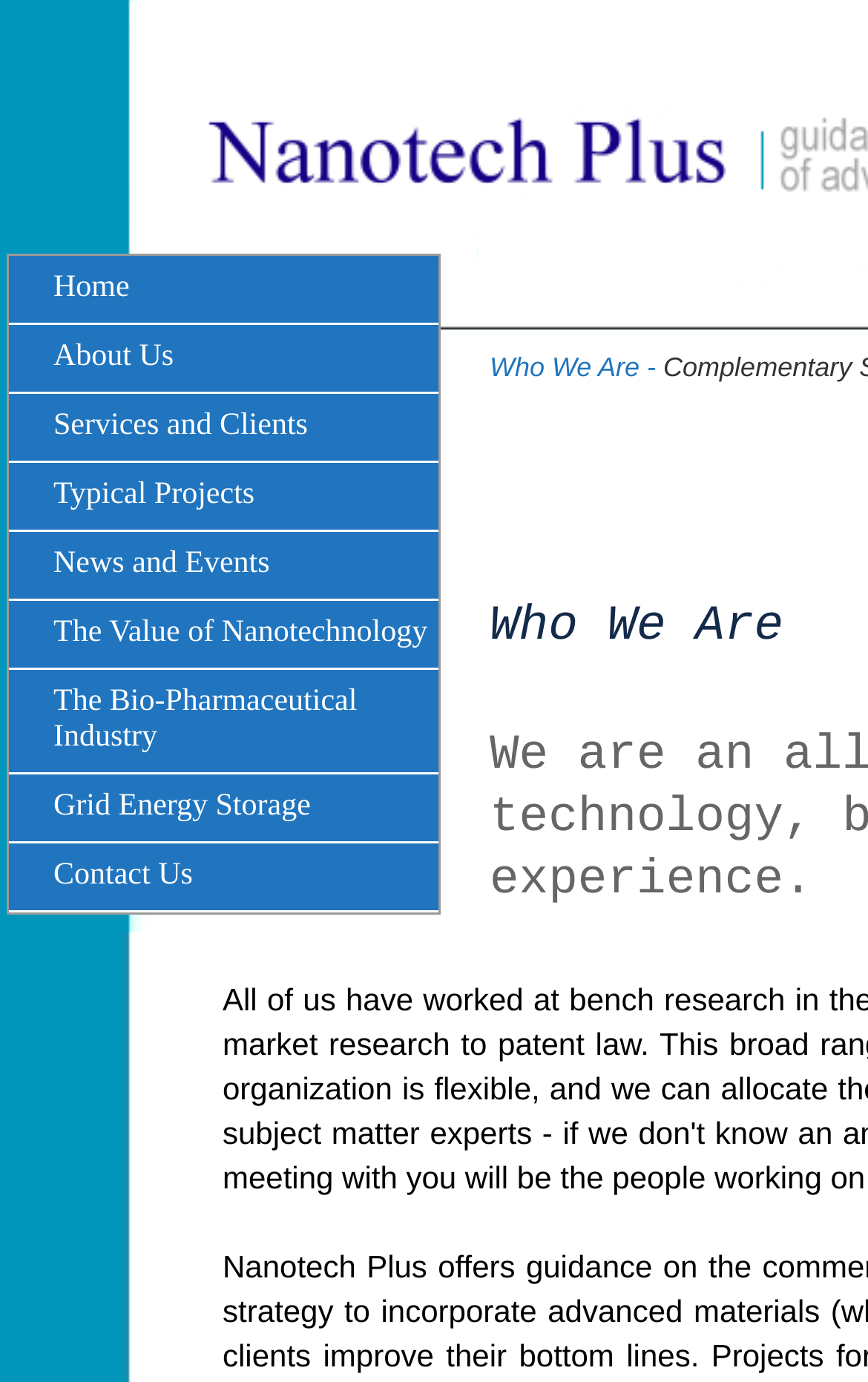Identify the bounding box coordinates of the clickable region to carry out the given instruction: "click Home".

[0.01, 0.185, 0.505, 0.235]